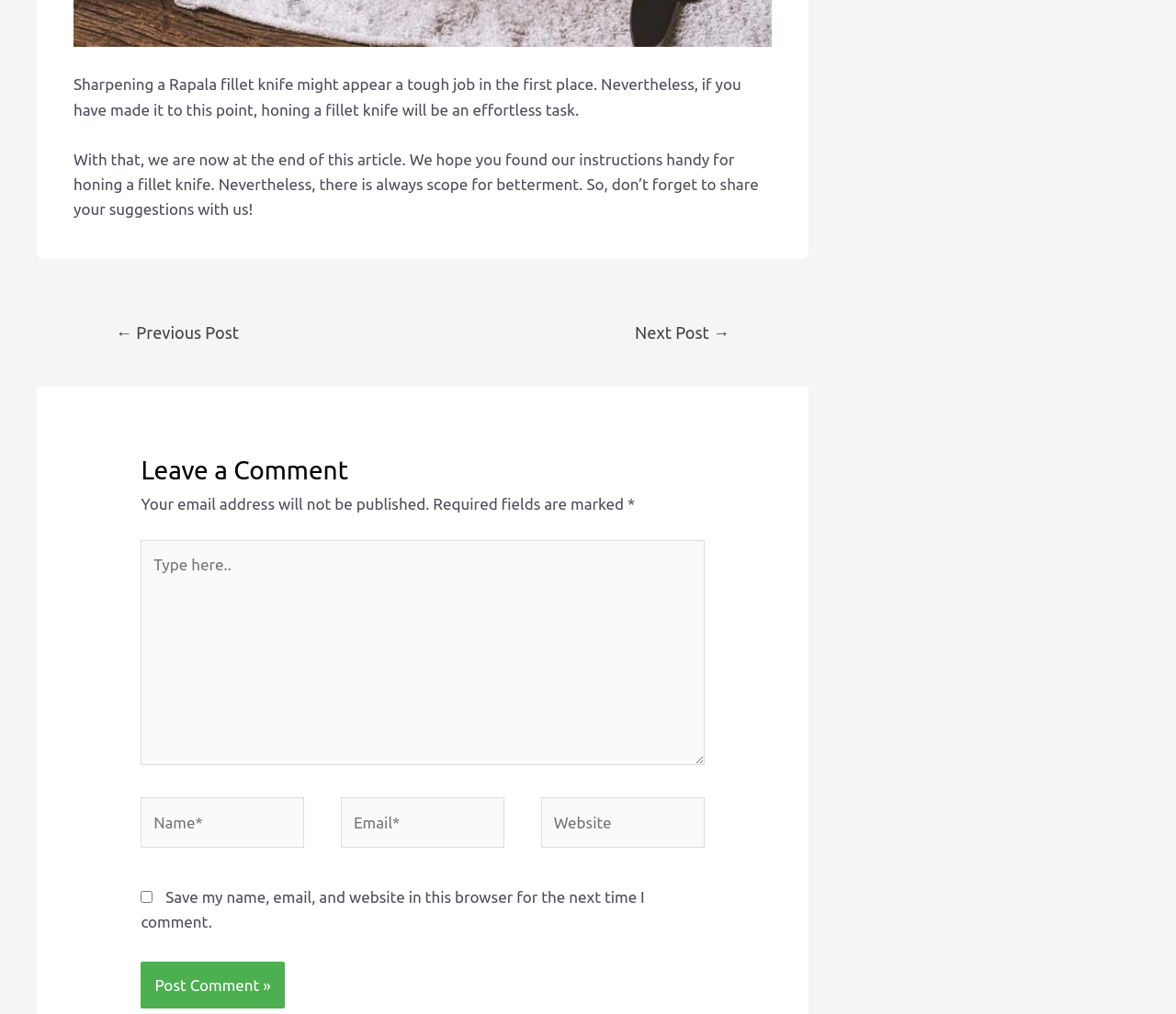Determine the bounding box coordinates of the UI element described below. Use the format (top-left x, top-left y, bottom-right x, bottom-right y) with floating point numbers between 0 and 1: parent_node: Website name="url" placeholder="Website"

[0.46, 0.786, 0.599, 0.836]